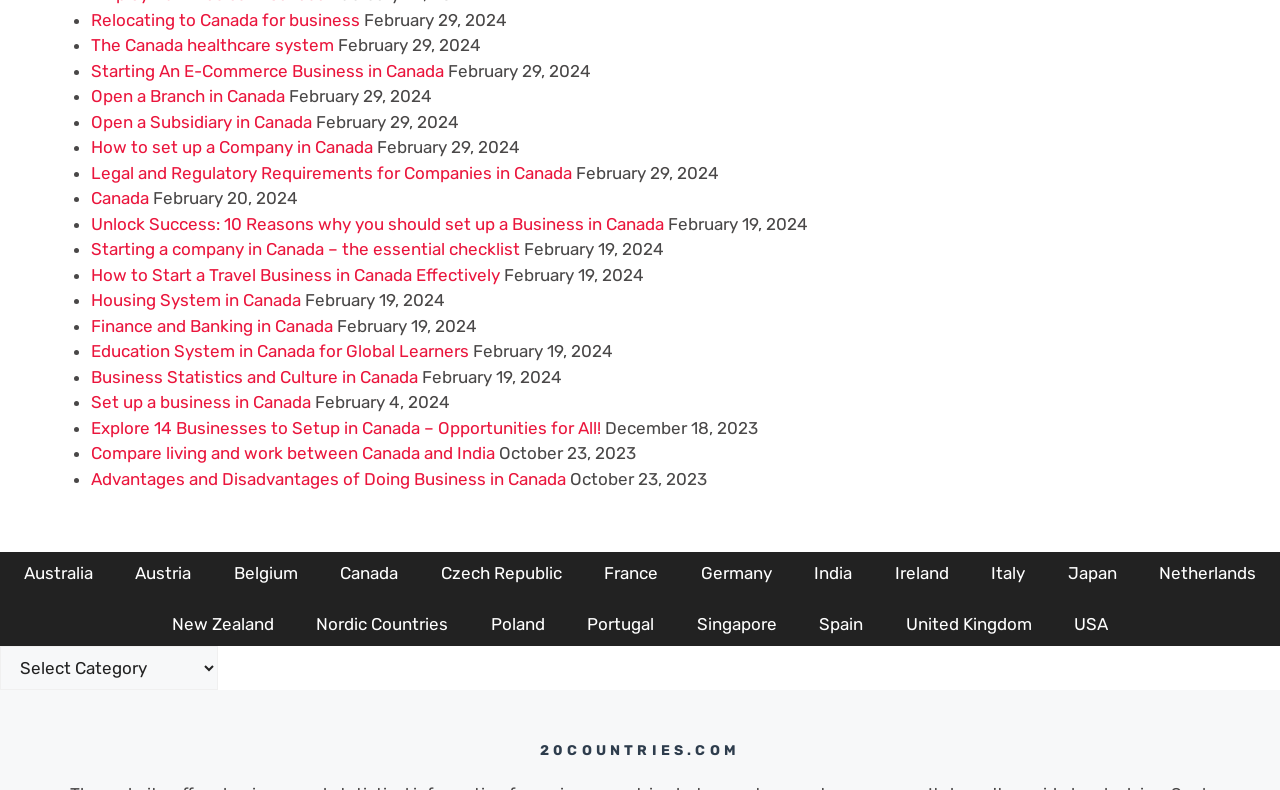Provide the bounding box coordinates of the area you need to click to execute the following instruction: "Explore 'Unlock Success: 10 Reasons why you should set up a Business in Canada'".

[0.071, 0.271, 0.519, 0.296]